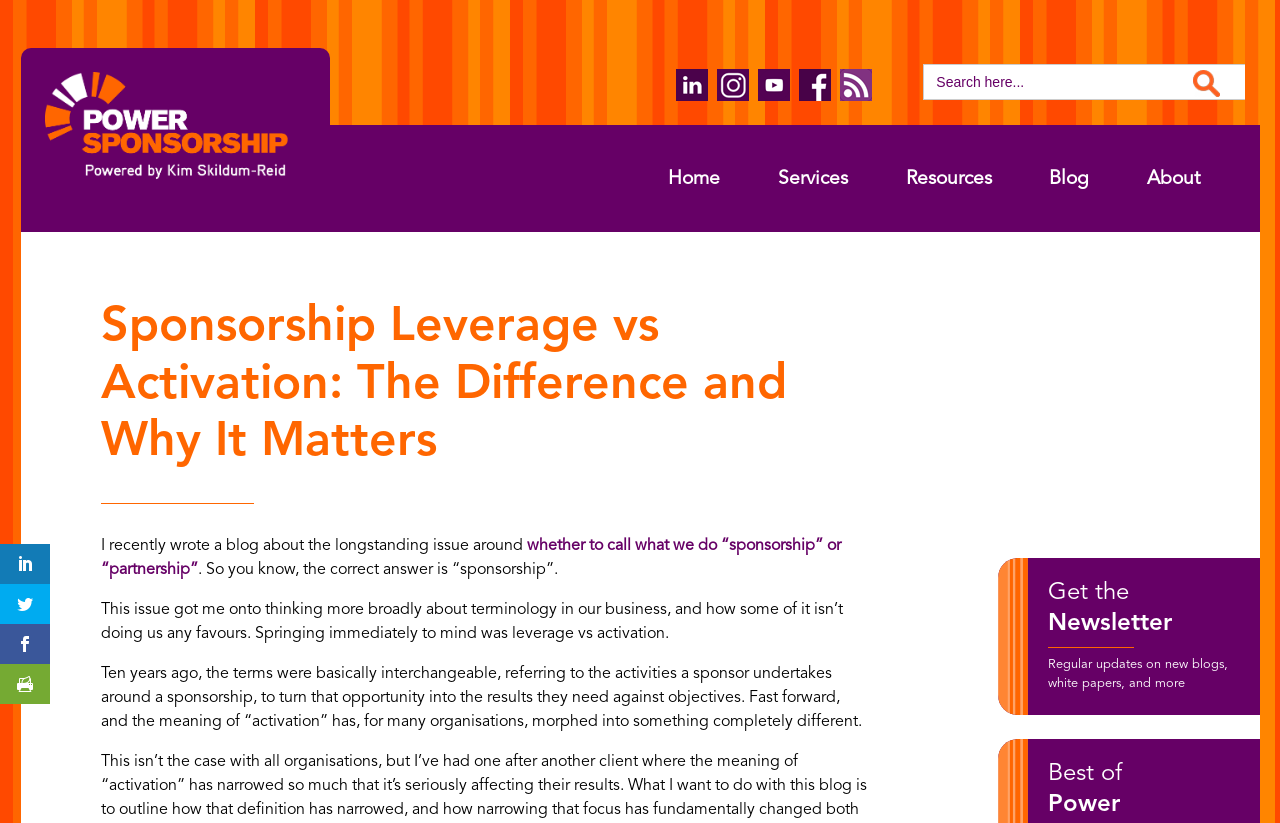Please provide the bounding box coordinates for the element that needs to be clicked to perform the instruction: "Go to the home page". The coordinates must consist of four float numbers between 0 and 1, formatted as [left, top, right, bottom].

[0.5, 0.193, 0.585, 0.242]